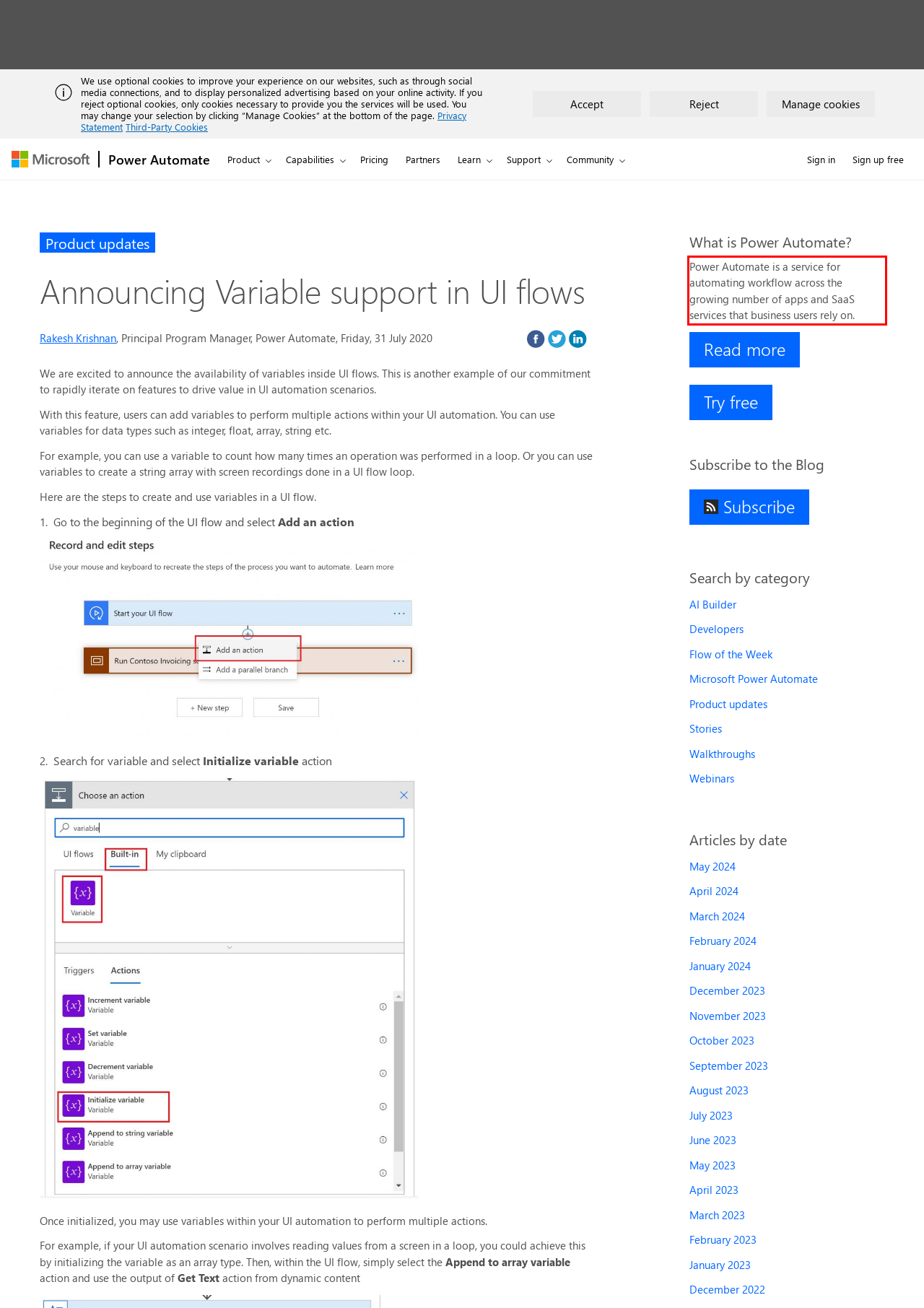Given a webpage screenshot, locate the red bounding box and extract the text content found inside it.

Power Automate is a service for automating workflow across the growing number of apps and SaaS services that business users rely on.